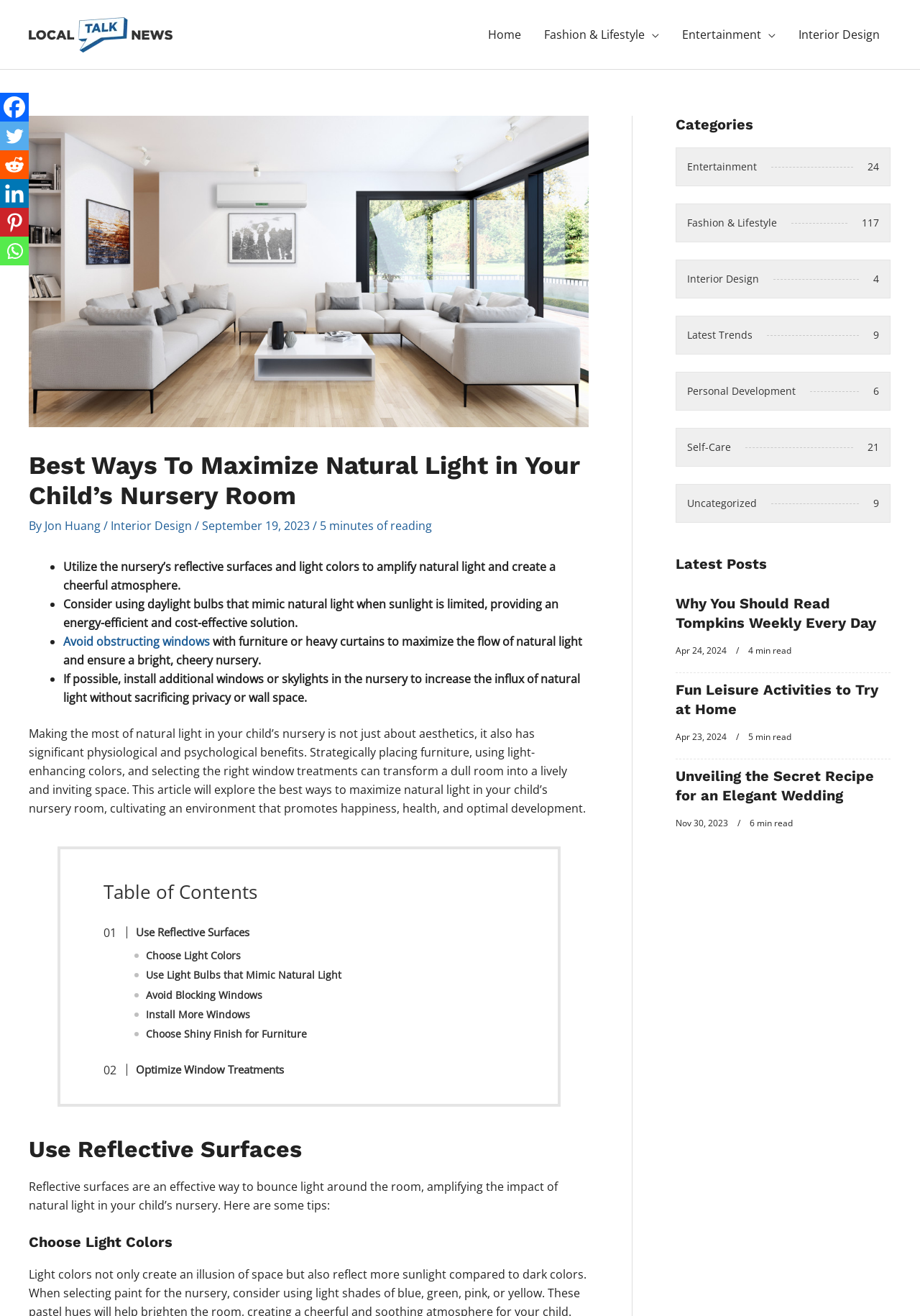Please identify the bounding box coordinates for the region that you need to click to follow this instruction: "Share the article on 'Facebook'".

[0.0, 0.07, 0.031, 0.092]